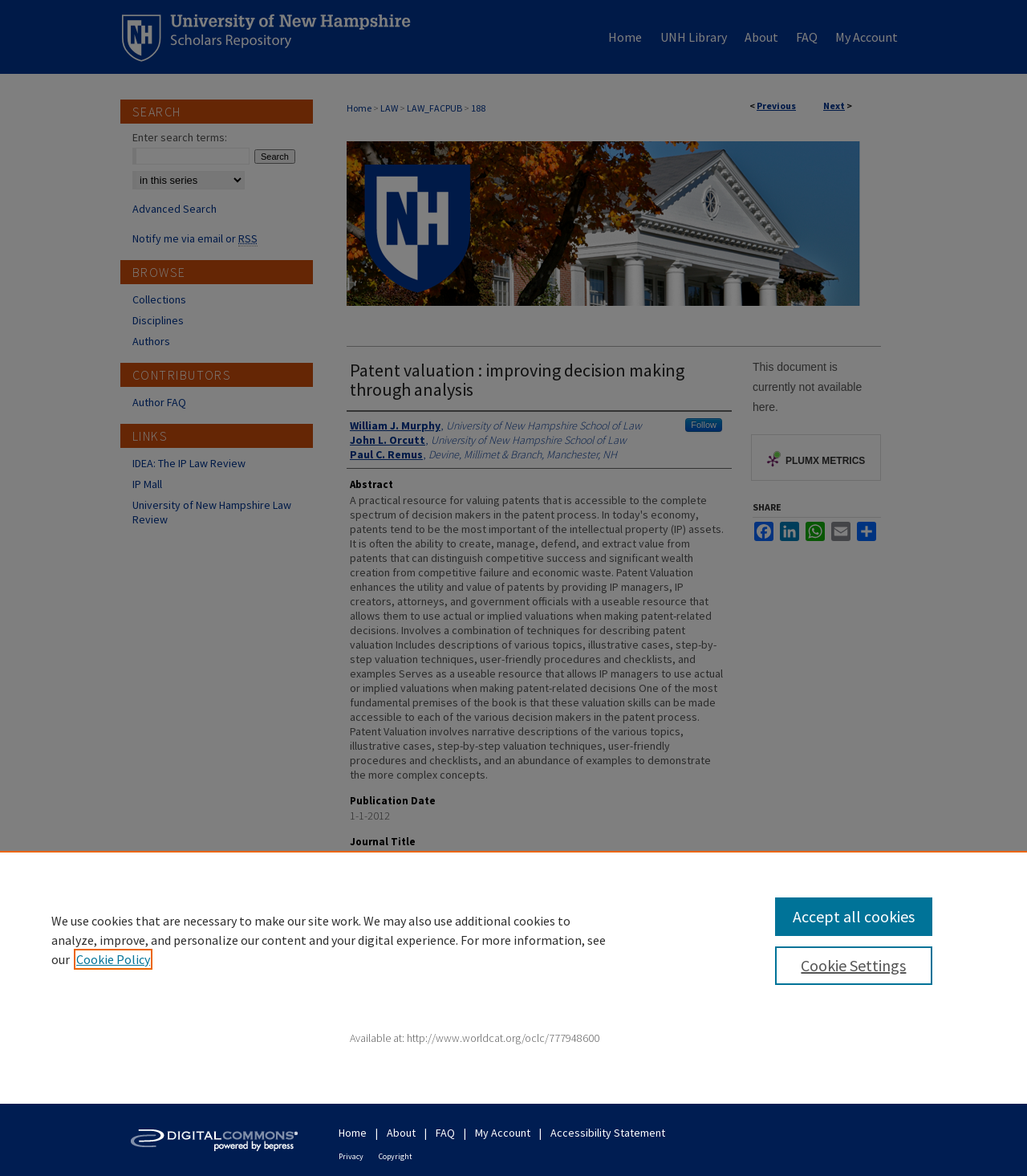Determine the coordinates of the bounding box that should be clicked to complete the instruction: "Search for something". The coordinates should be represented by four float numbers between 0 and 1: [left, top, right, bottom].

[0.129, 0.126, 0.243, 0.14]